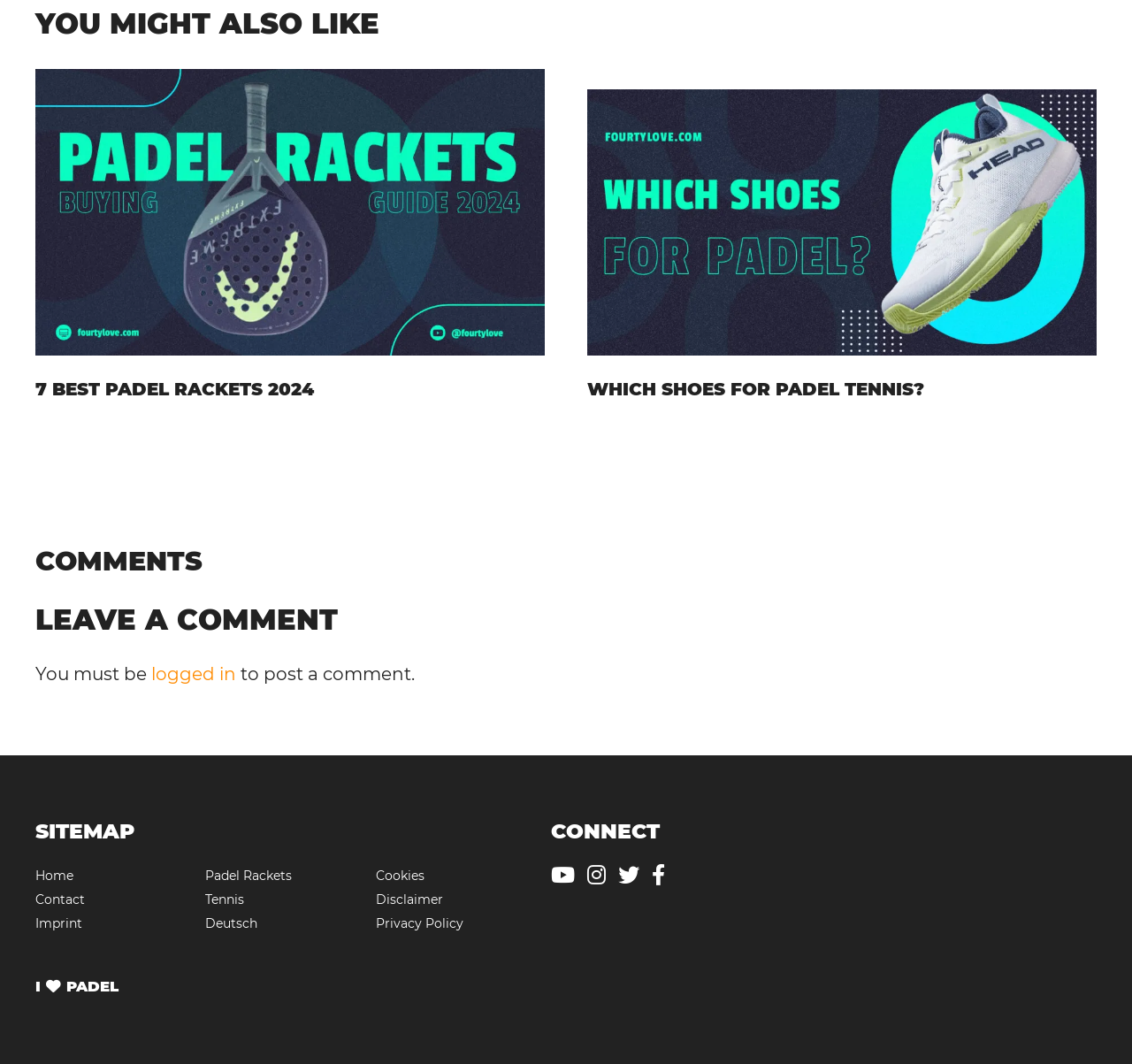Locate the bounding box coordinates of the area you need to click to fulfill this instruction: 'Go to 'Home''. The coordinates must be in the form of four float numbers ranging from 0 to 1: [left, top, right, bottom].

[0.031, 0.816, 0.065, 0.831]